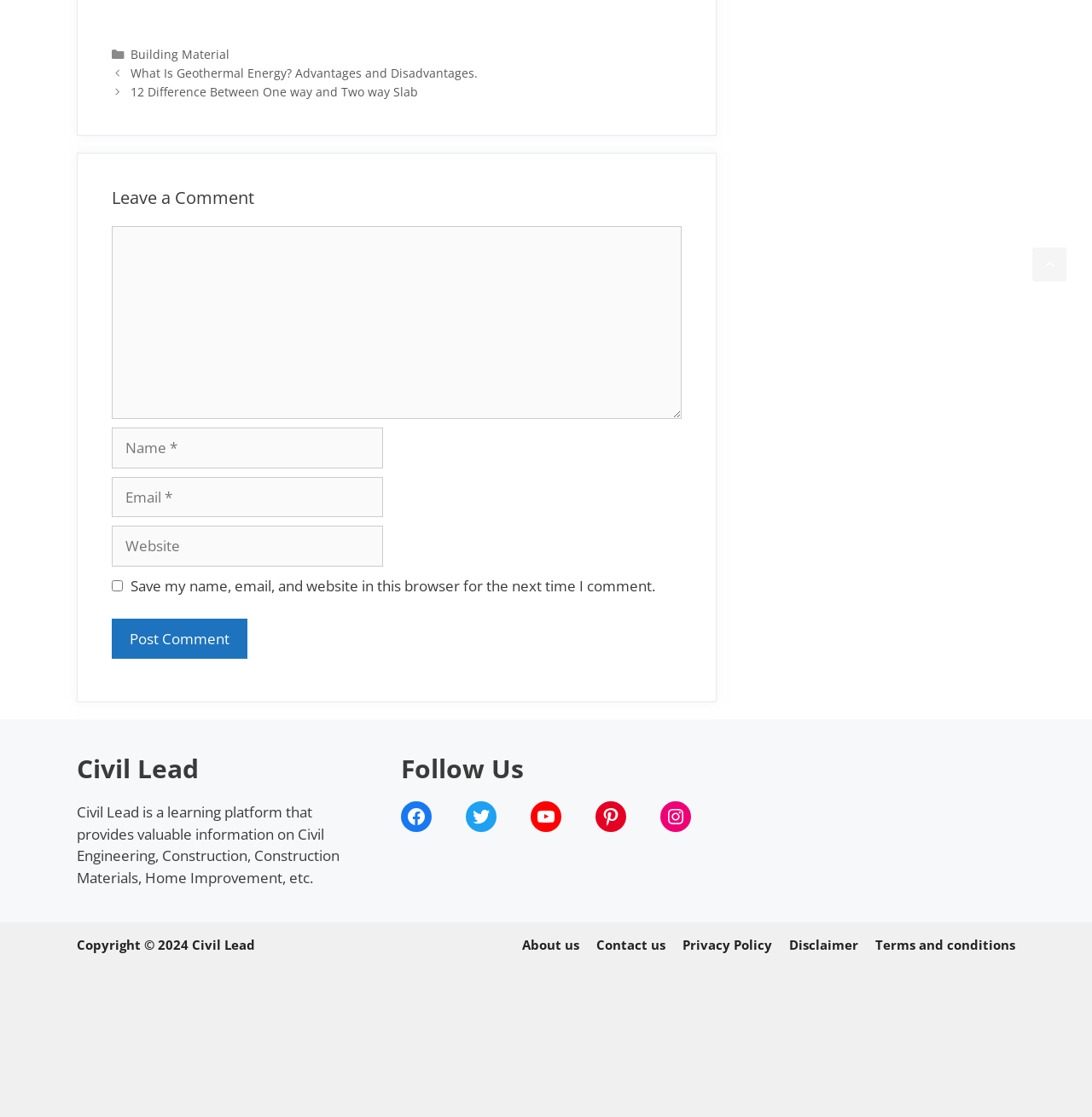Find the bounding box coordinates for the area that should be clicked to accomplish the instruction: "Scroll back to top".

[0.945, 0.222, 0.977, 0.252]